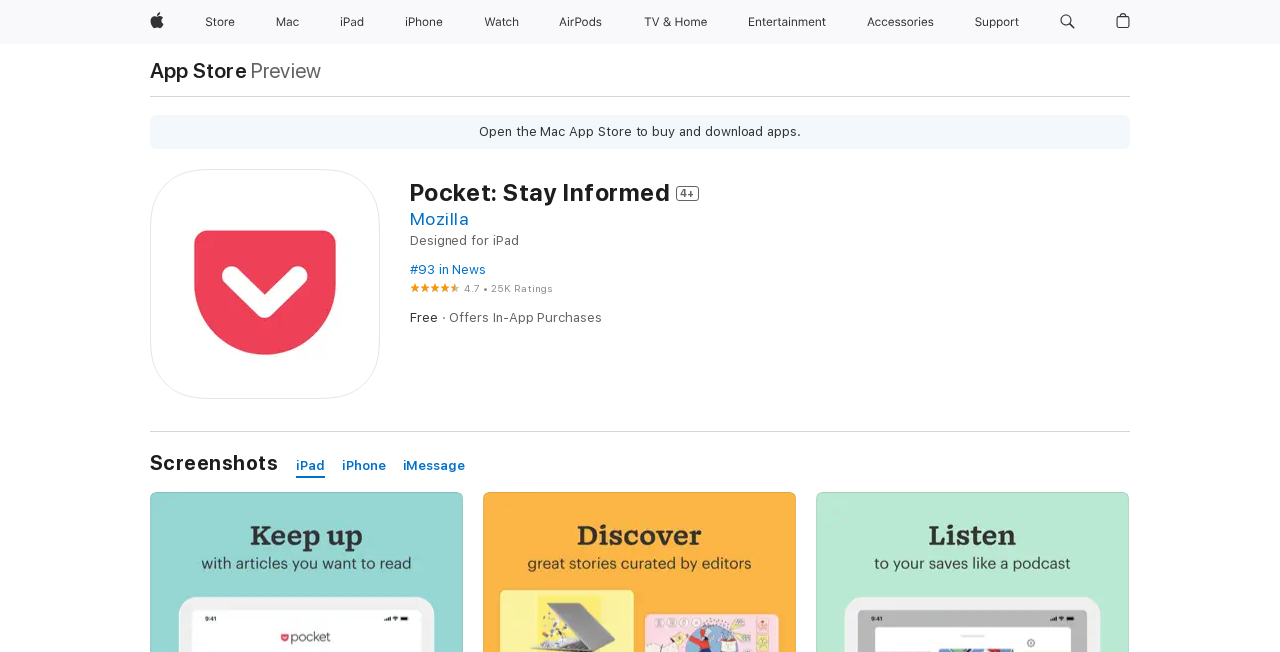Write a detailed summary of the webpage, including text, images, and layout.

The webpage is about the app "Pocket: Stay Informed" on the App Store. At the top, there is a navigation menu with links to various Apple products and services, including Apple, Store, Mac, iPad, iPhone, Watch, TV and Home, Entertainment, Accessories, and Support. Each link has an accompanying image. There is also a search button and a shopping bag link.

Below the navigation menu, there is a prominent link to the App Store, followed by a preview section with a static text "Open the Mac App Store to buy and download apps." 

The main content of the page is about the app "Pocket: Stay Informed". It has a header section with headings "Pocket: Stay Informed 4+", "Mozilla", and "Designed for iPad". There is also a link to the developer "Mozilla" and a rating of 4.7 out of 5 with 25,000 ratings. The app is free to download, but offers in-app purchases.

Further down, there is a section for screenshots with links to view screenshots for iPad, iPhone, and iMessage.